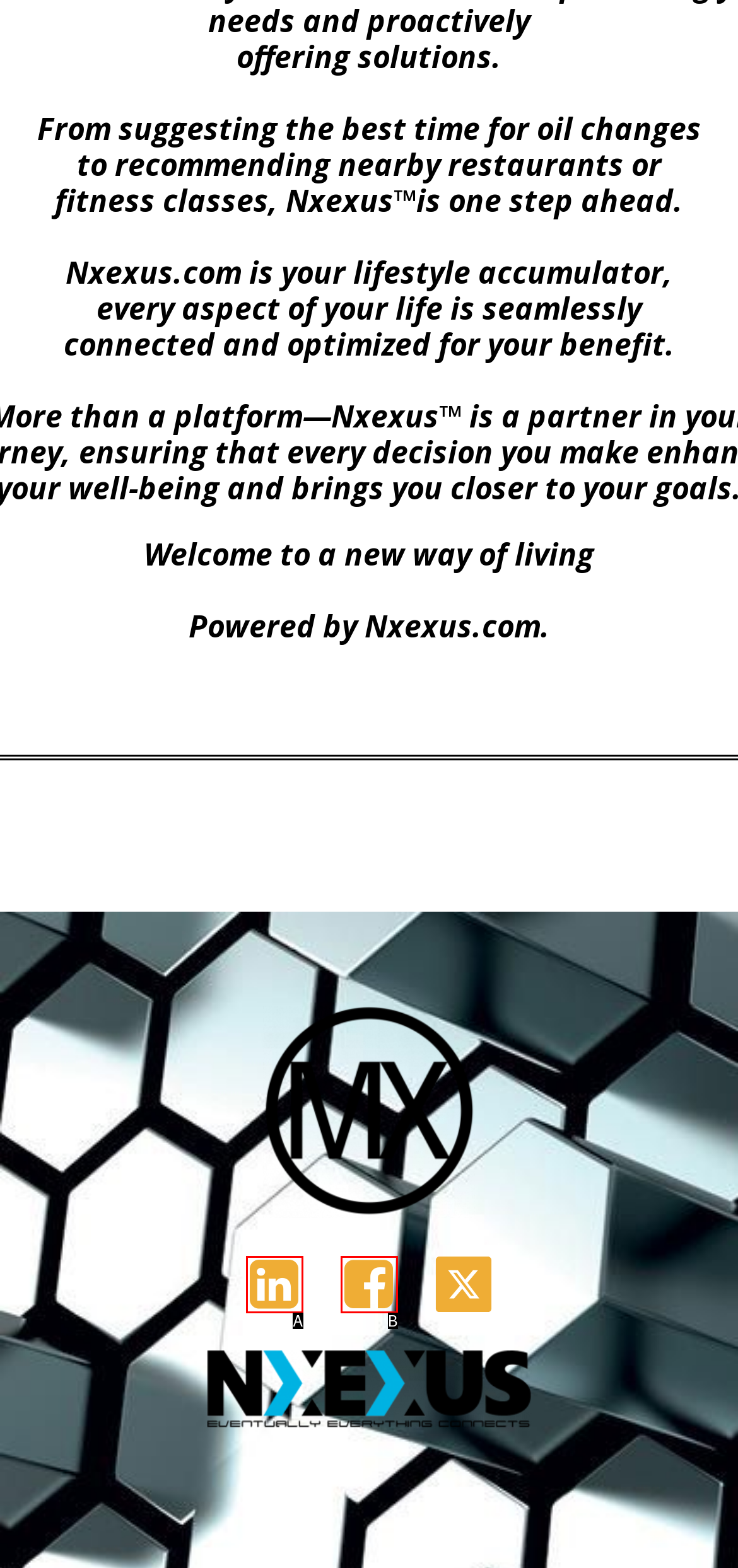Identify the option that corresponds to the description:  
Provide the letter of the matching option from the available choices directly.

A